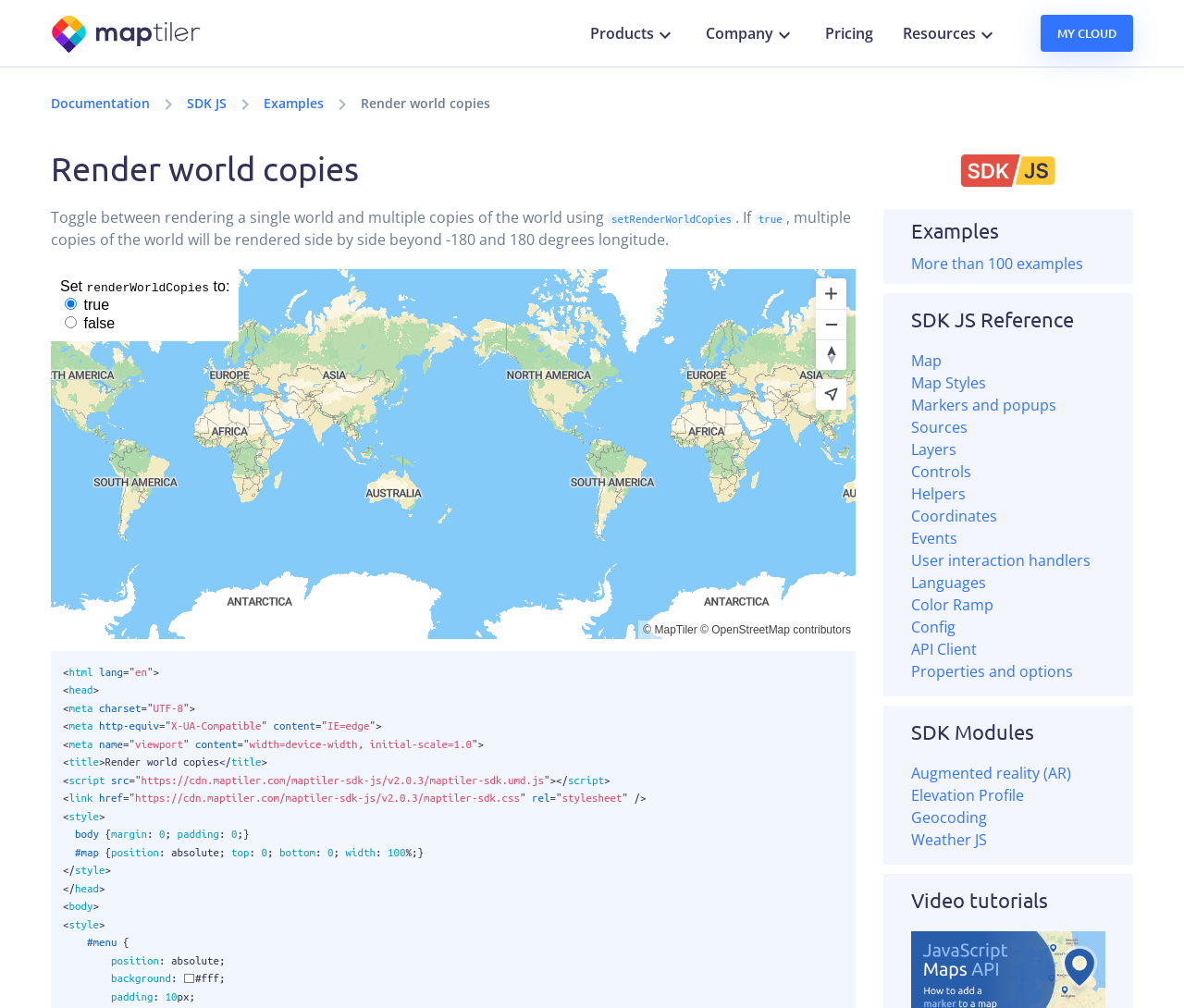Please identify the bounding box coordinates of the element that needs to be clicked to perform the following instruction: "Click on the 'MY CLOUD' link".

[0.879, 0.015, 0.957, 0.051]